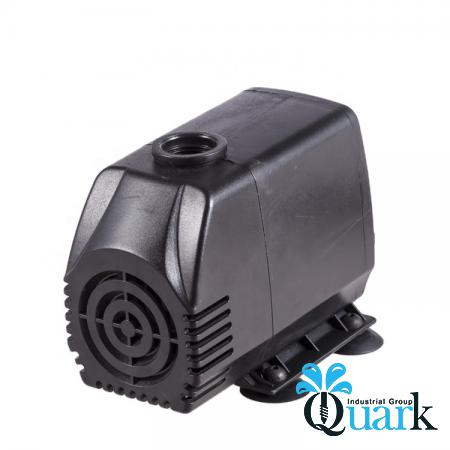What is the purpose of the ventilation grill?
Deliver a detailed and extensive answer to the question.

According to the caption, the ventilation grill is part of the pump's design, and it serves two purposes: enhancing the aesthetic appeal of the product and ensuring optimal performance.